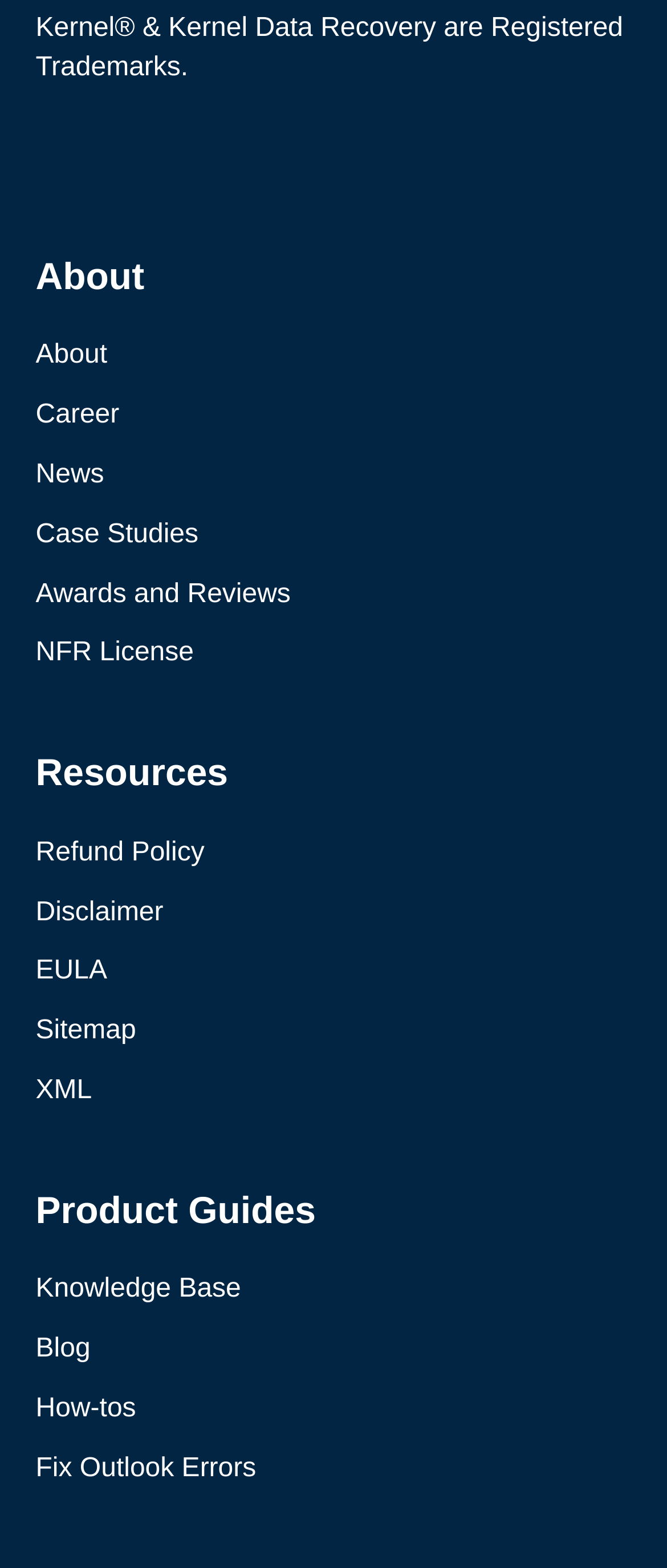Please answer the following question as detailed as possible based on the image: 
What is the last item in the resources section?

I looked at the resources section and found the last item to be 'XML', which is a link.